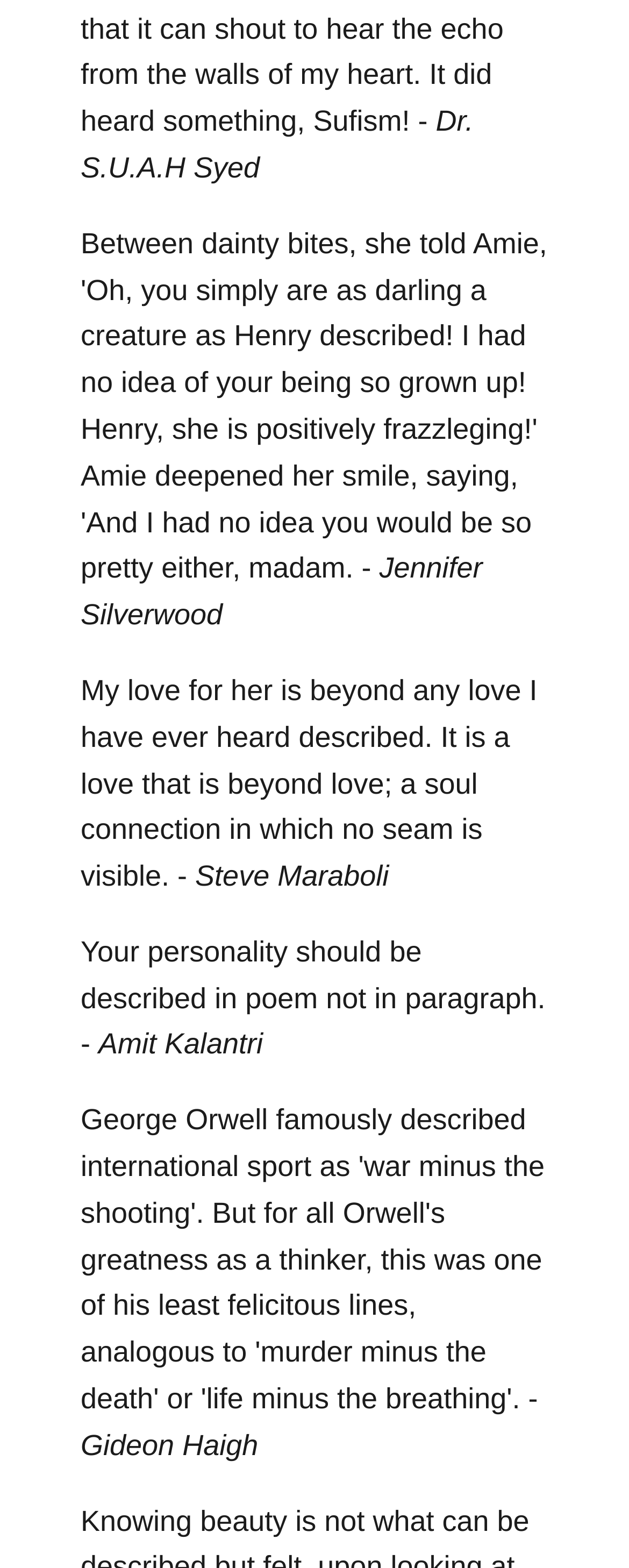How many links are there in the first quote?
Please utilize the information in the image to give a detailed response to the question.

There are seven link elements in the first quote, which are 'dainty', 'bites', 'told', 'Amie', 'simply', 'darling', and 'creature'. They are located in the blockquote element with bounding box coordinates [0.128, 0.141, 0.872, 0.407].